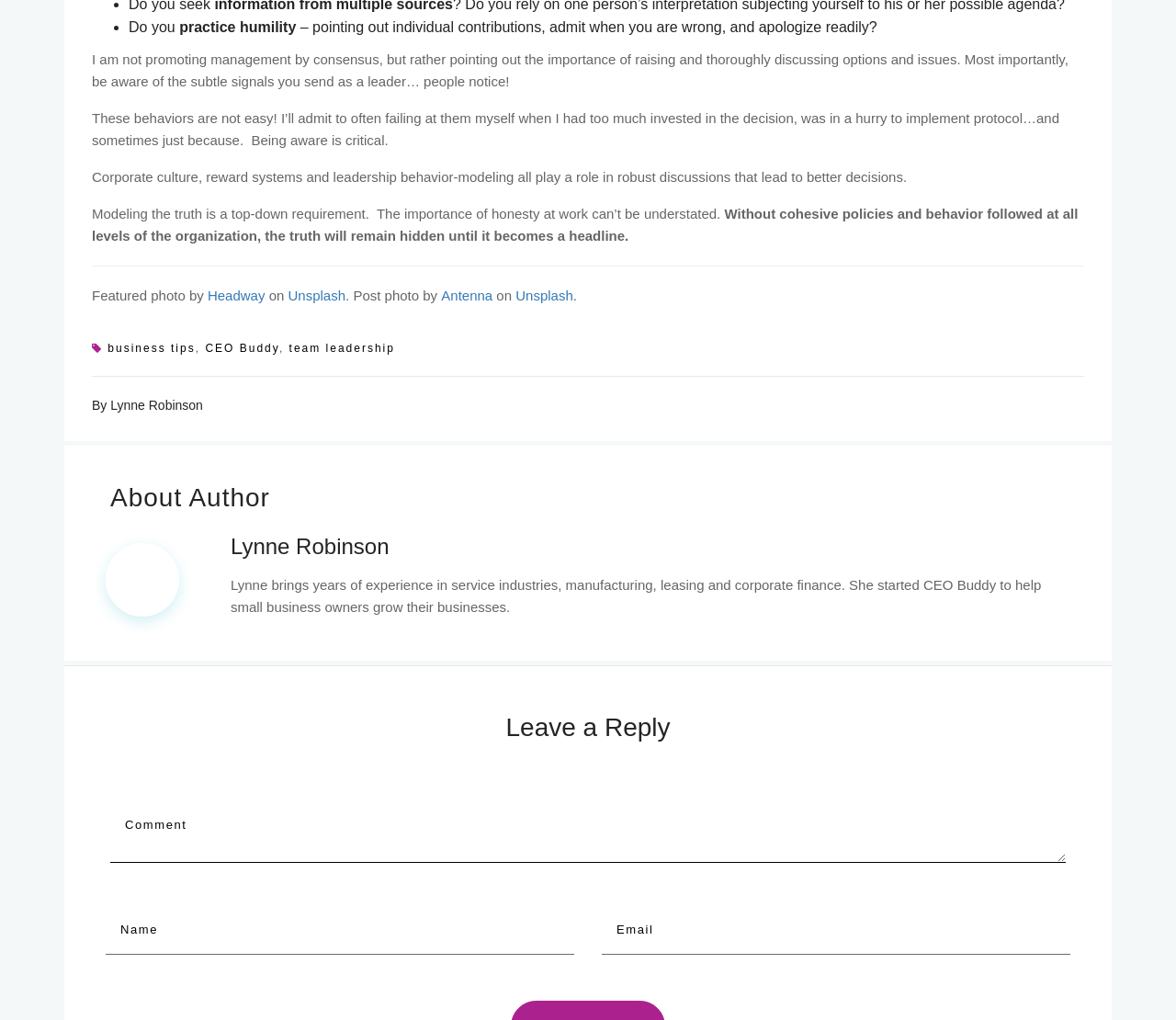Locate the bounding box coordinates of the element that should be clicked to execute the following instruction: "Click on the link 'Lynne Robinson'".

[0.094, 0.39, 0.173, 0.405]